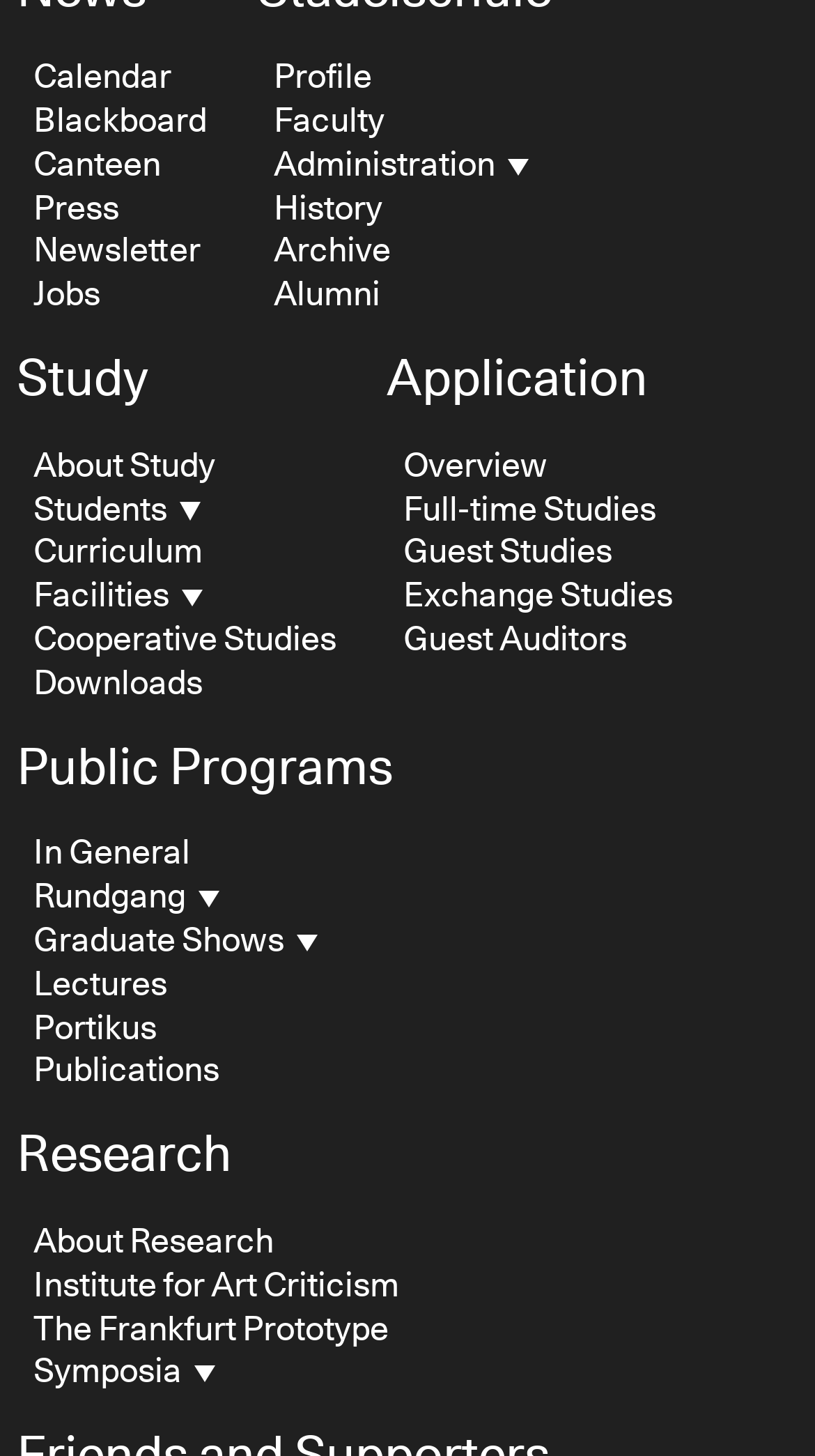Provide your answer in one word or a succinct phrase for the question: 
What is the main purpose of this website?

University website